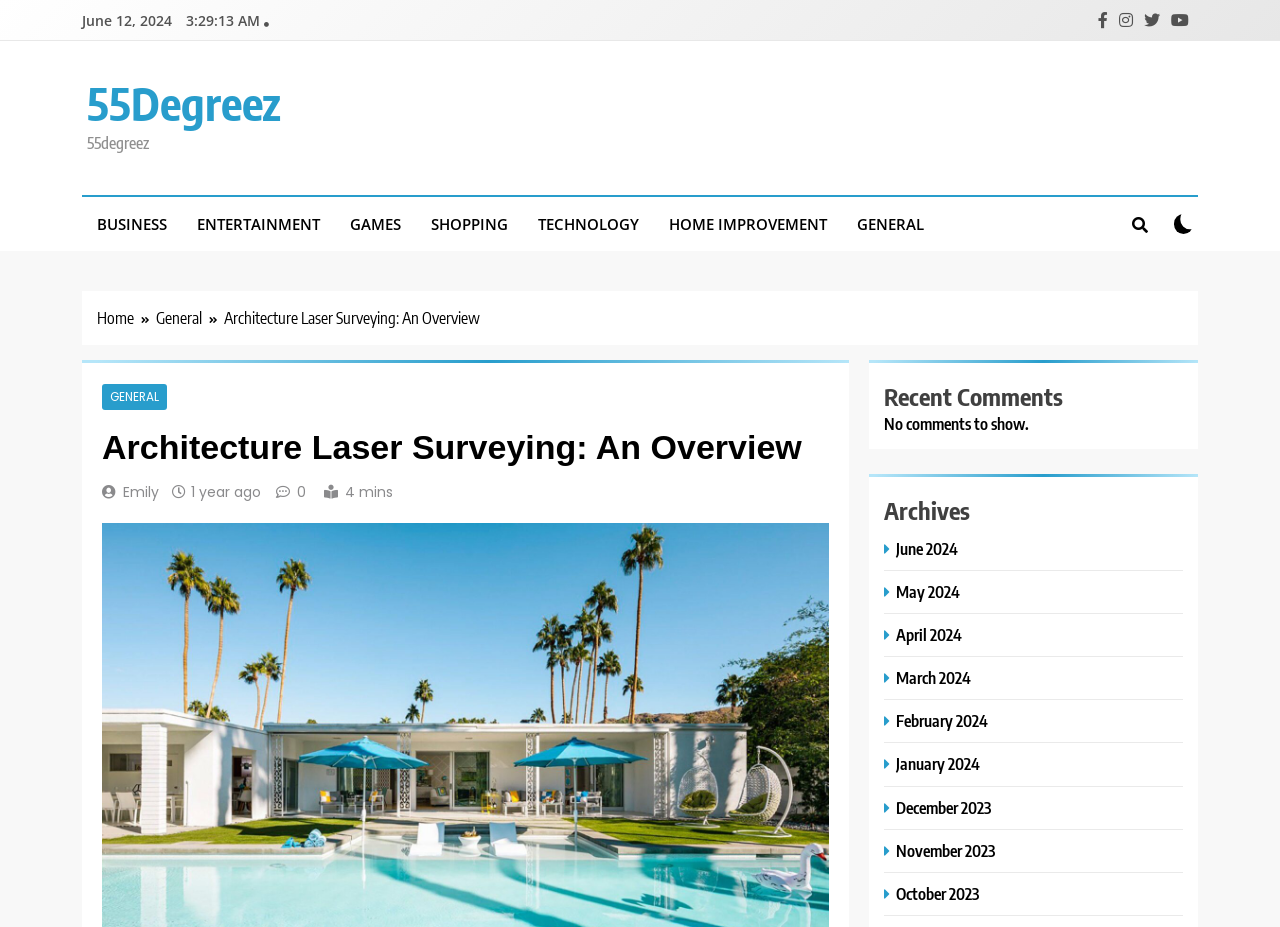What is the author of the webpage?
Based on the image content, provide your answer in one word or a short phrase.

Emily